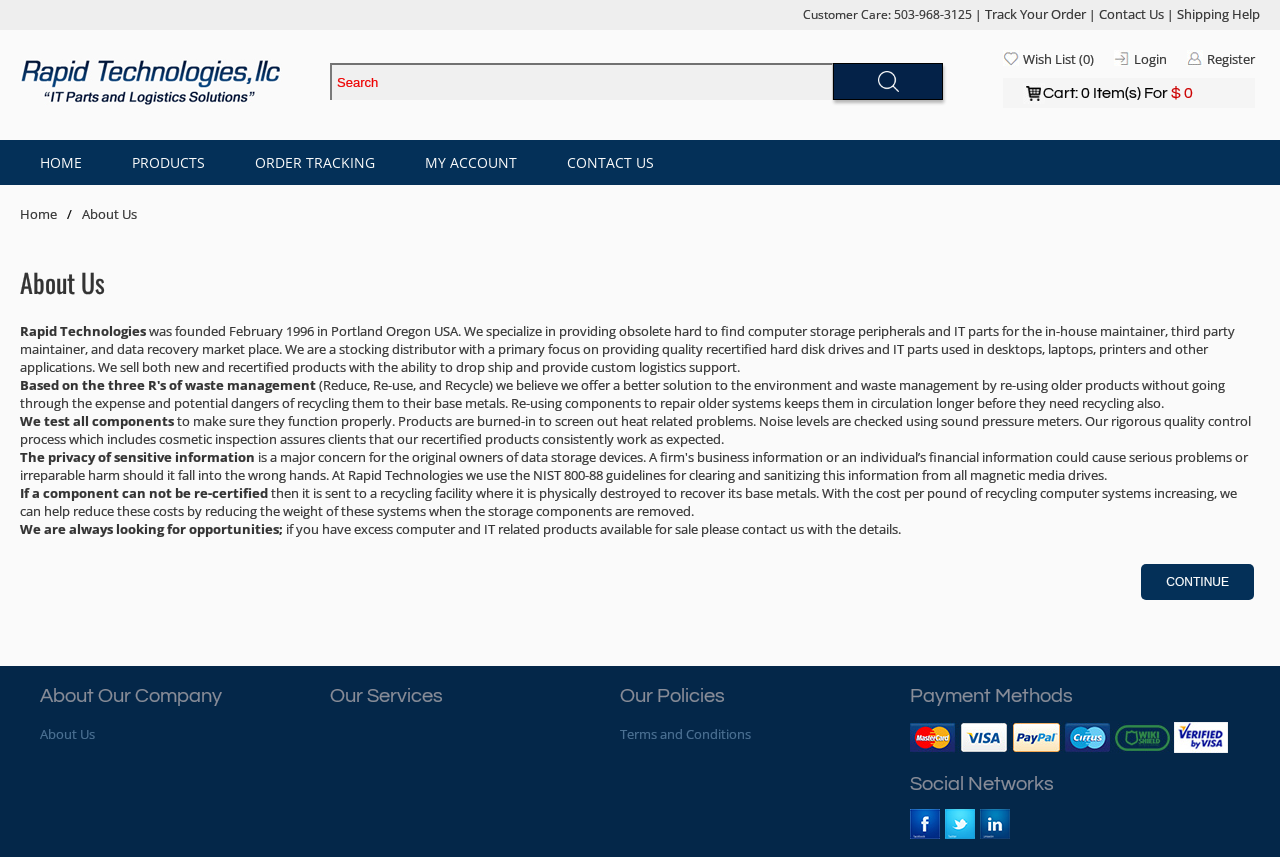Determine the bounding box coordinates for the clickable element required to fulfill the instruction: "Learn about Rapid Technologies". Provide the coordinates as four float numbers between 0 and 1, i.e., [left, top, right, bottom].

[0.016, 0.058, 0.227, 0.133]